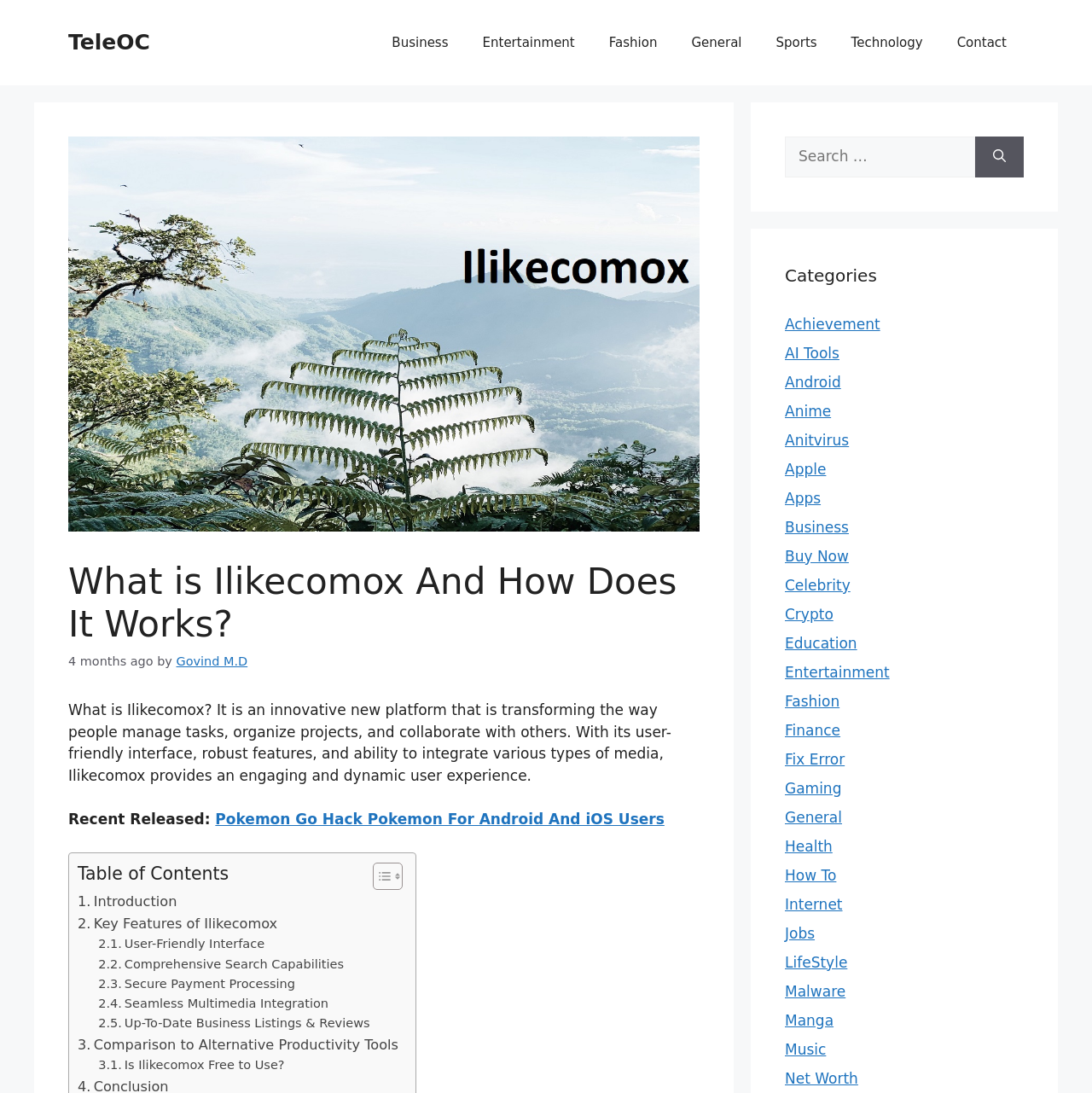What is the function of the button with the text 'Search'?
Using the details shown in the screenshot, provide a comprehensive answer to the question.

The button with the text 'Search' is located next to a search box with the label 'Search for:', suggesting that its function is to initiate a search query based on the input in the search box.